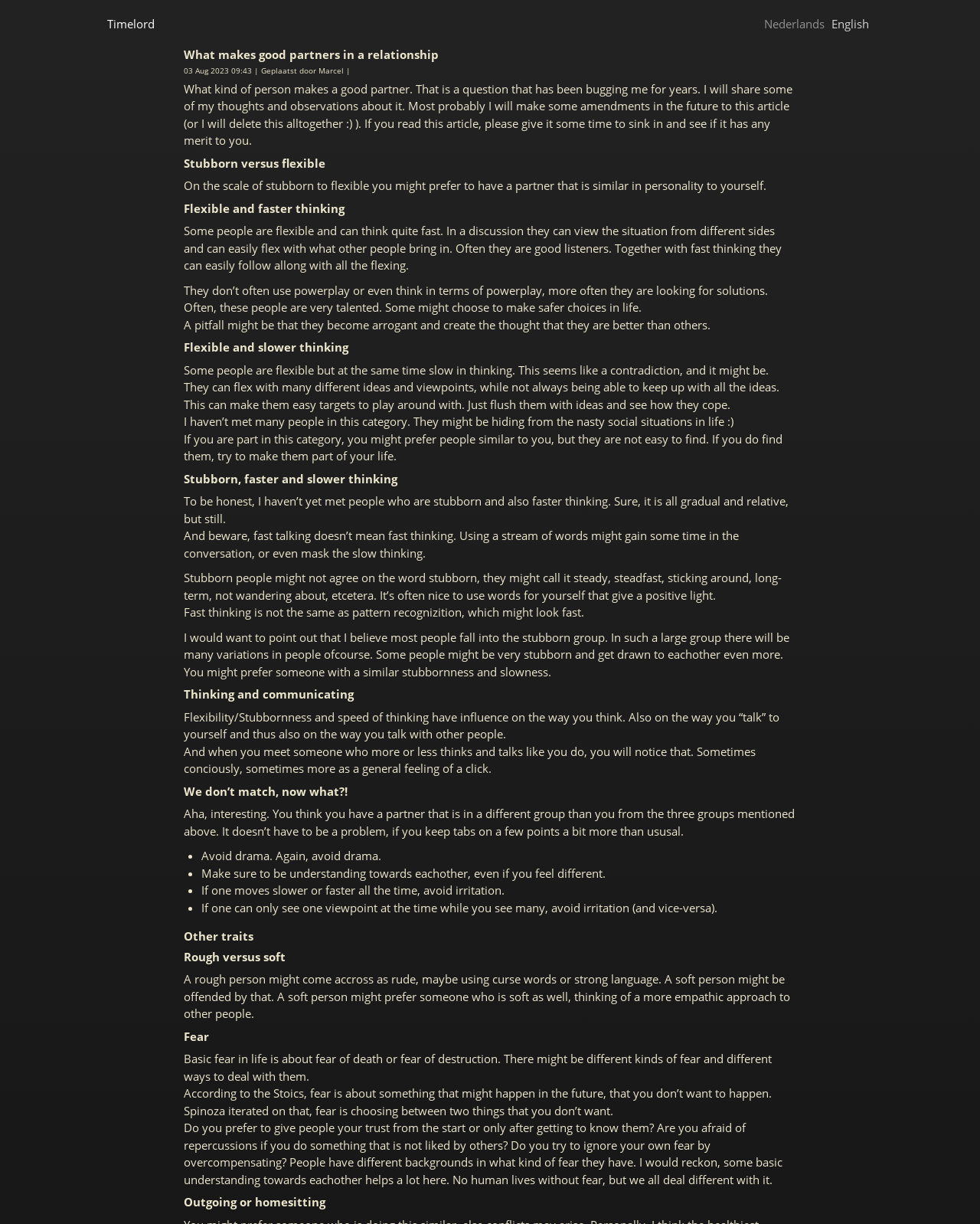Bounding box coordinates should be provided in the format (top-left x, top-left y, bottom-right x, bottom-right y) with all values between 0 and 1. Identify the bounding box for this UI element: English

[0.848, 0.013, 0.887, 0.026]